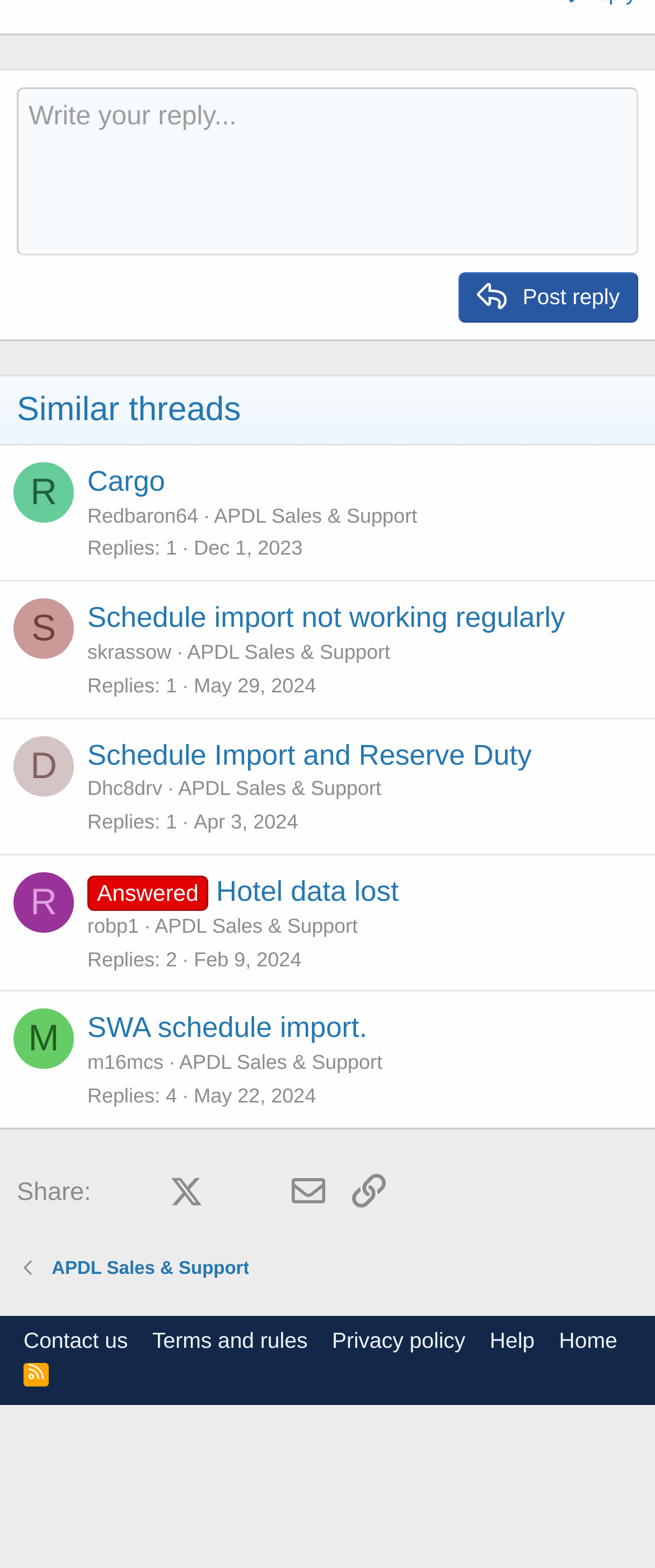Please find the bounding box coordinates of the element that must be clicked to perform the given instruction: "View thread by Redbaron64". The coordinates should be four float numbers from 0 to 1, i.e., [left, top, right, bottom].

[0.021, 0.295, 0.113, 0.333]